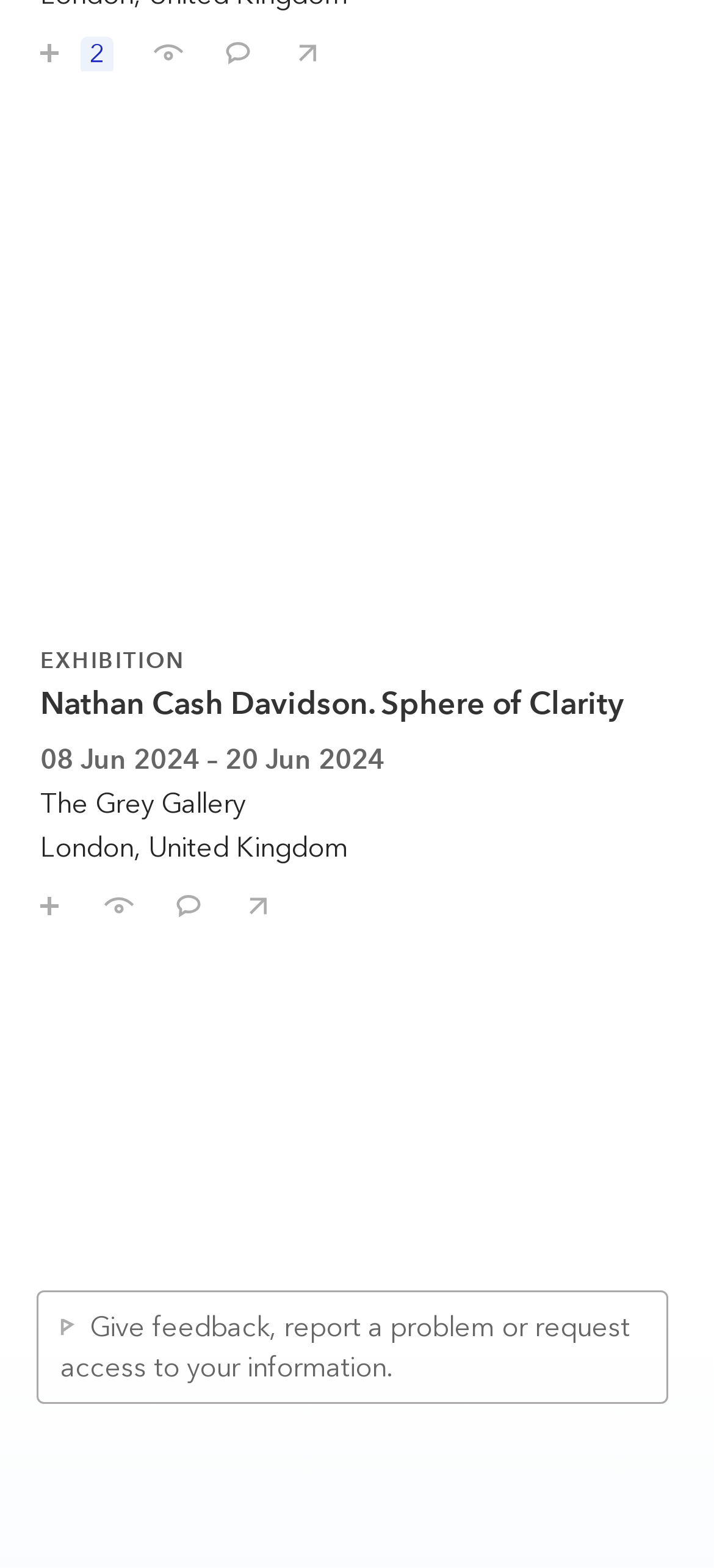Identify the bounding box coordinates of the region that should be clicked to execute the following instruction: "View Nathan Cash Davidson. Sphere of Clarity exhibition details".

[0.056, 0.139, 0.944, 0.554]